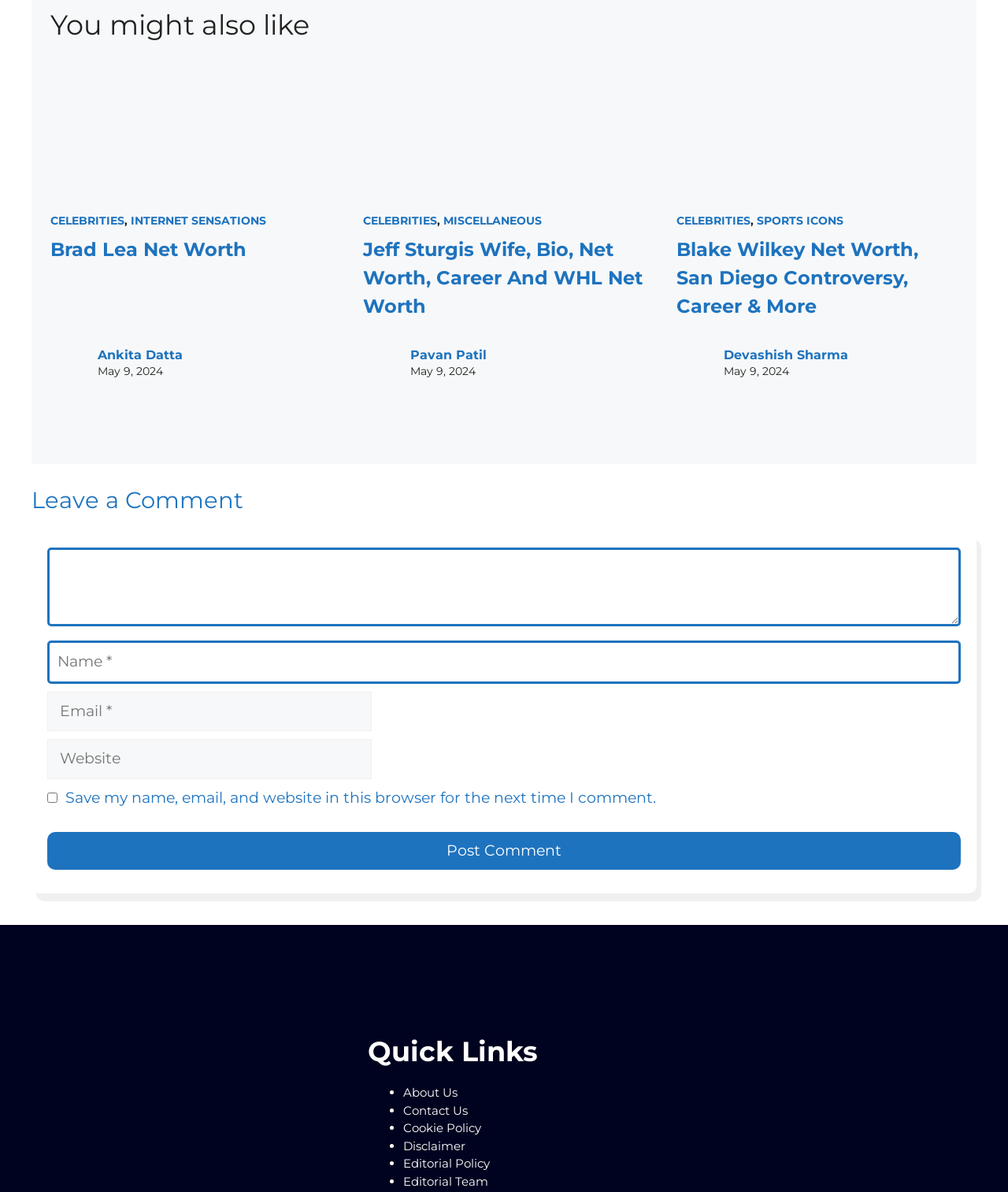Can you show the bounding box coordinates of the region to click on to complete the task described in the instruction: "Click on 'About Us'"?

[0.4, 0.91, 0.454, 0.923]